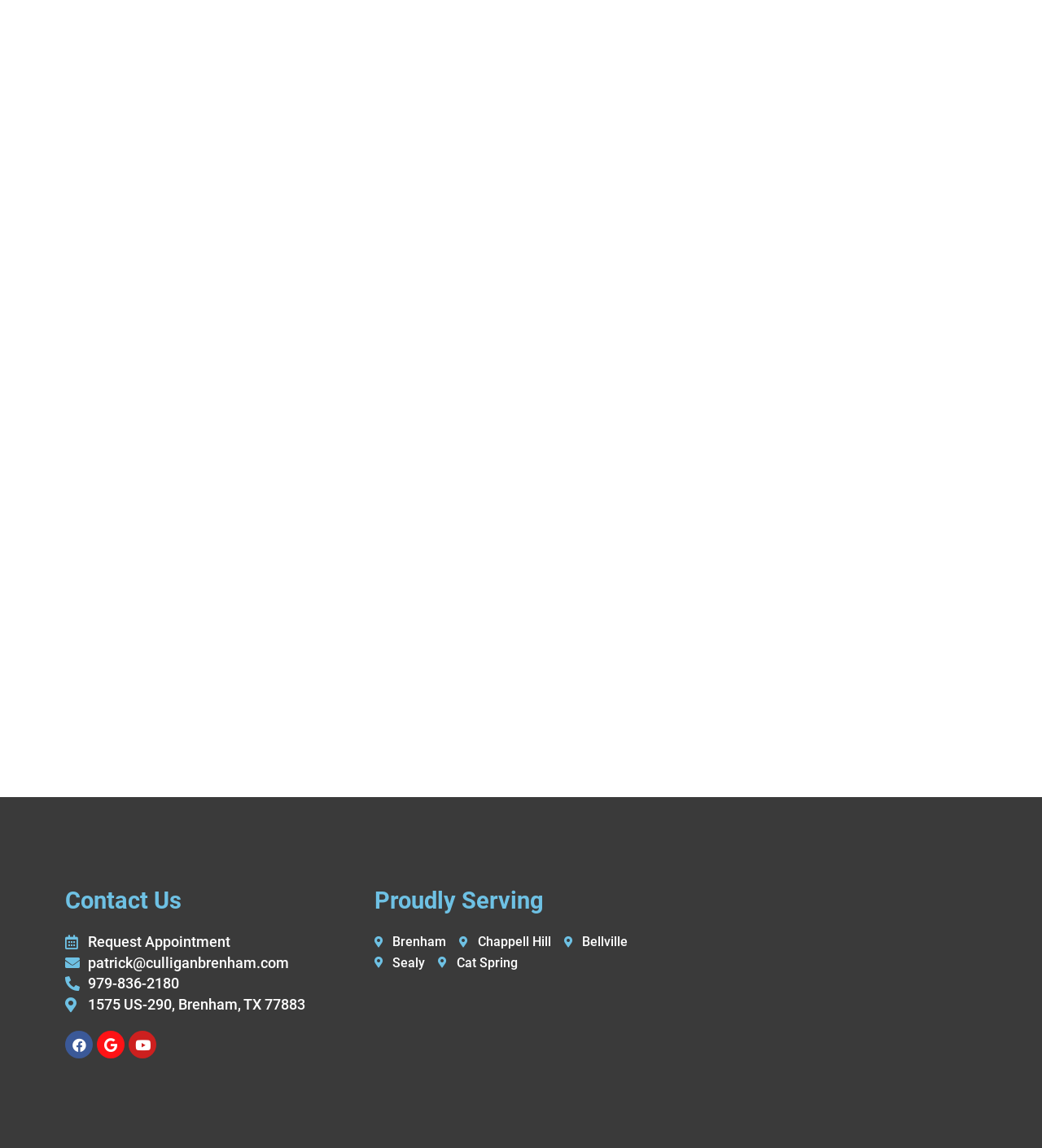Given the webpage screenshot, identify the bounding box of the UI element that matches this description: "Request Appointment".

[0.062, 0.811, 0.344, 0.83]